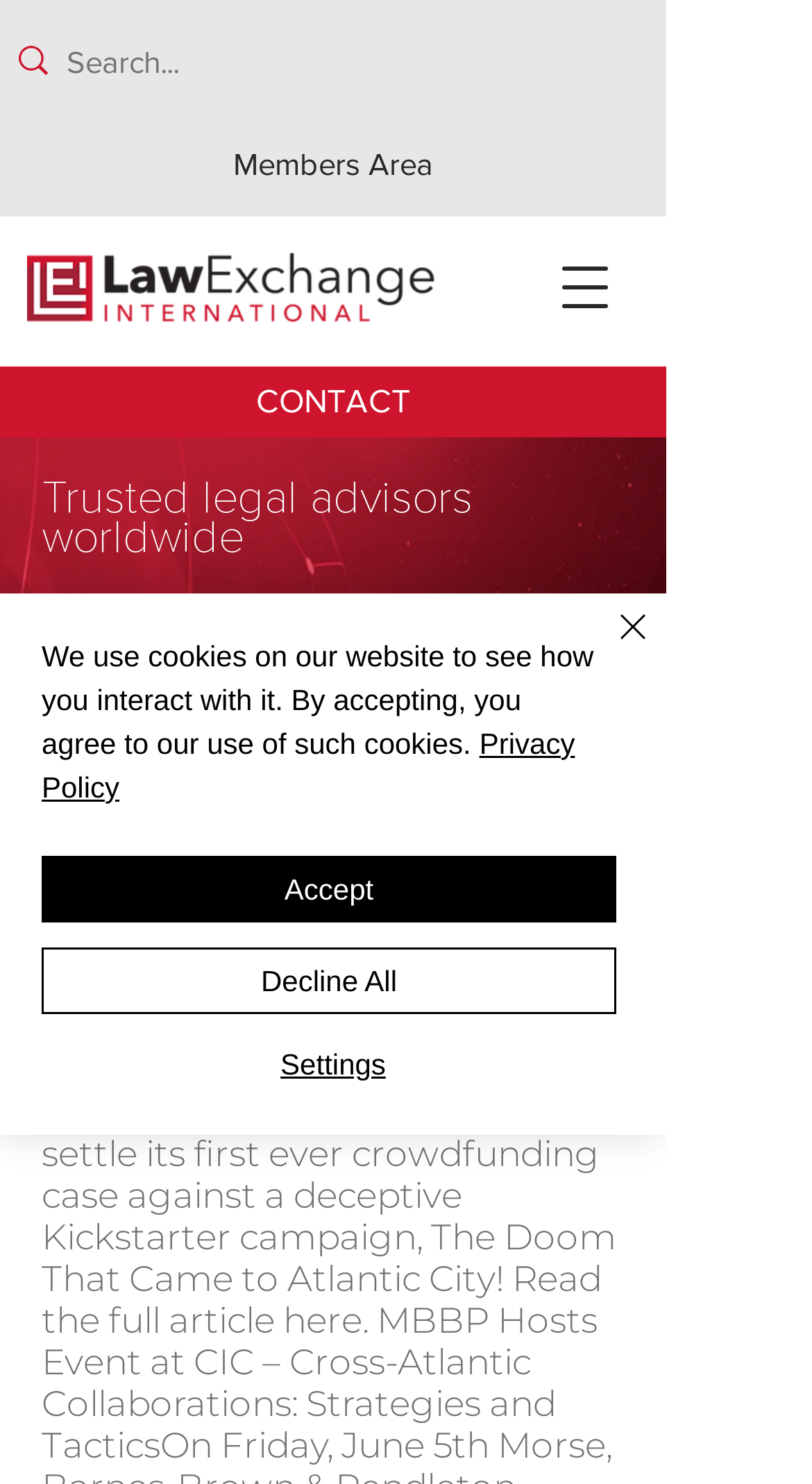Please find the bounding box coordinates of the element's region to be clicked to carry out this instruction: "Search for something".

[0.082, 0.006, 0.723, 0.076]